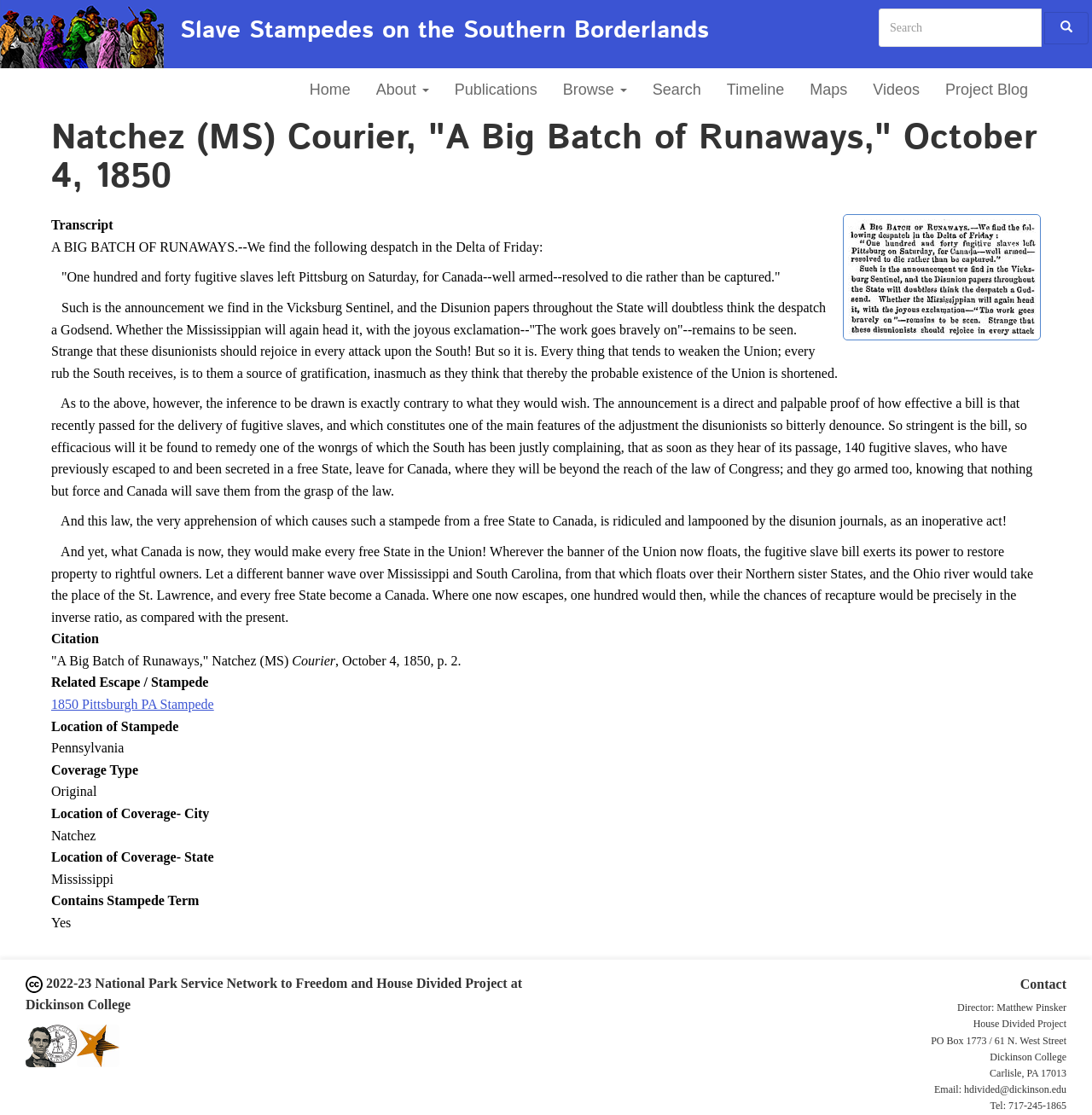Provide the bounding box coordinates for the UI element that is described by this text: "Home". The coordinates should be in the form of four float numbers between 0 and 1: [left, top, right, bottom].

[0.272, 0.061, 0.333, 0.099]